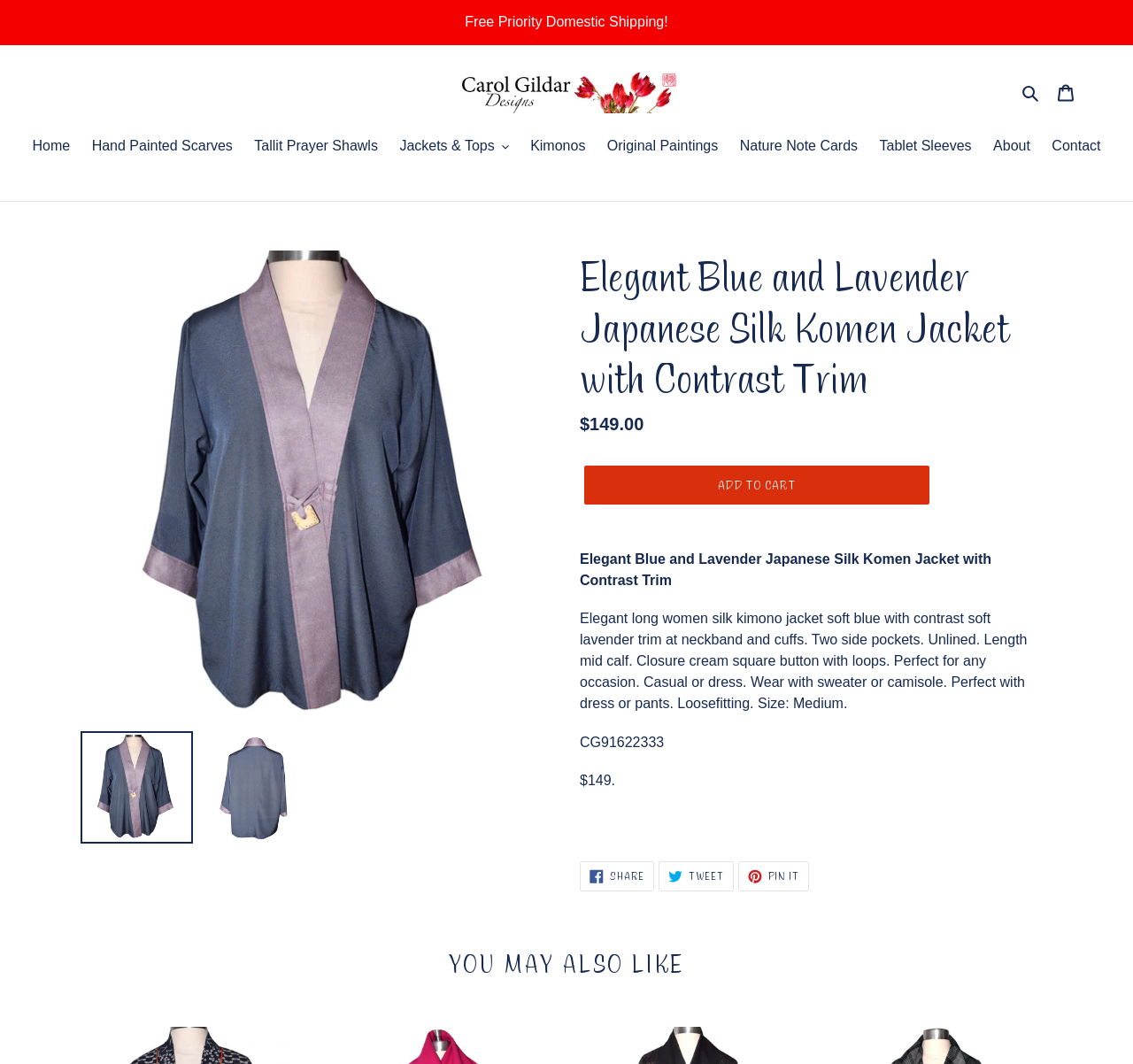Locate the coordinates of the bounding box for the clickable region that fulfills this instruction: "View the 'Kimonos' page".

[0.46, 0.127, 0.525, 0.15]